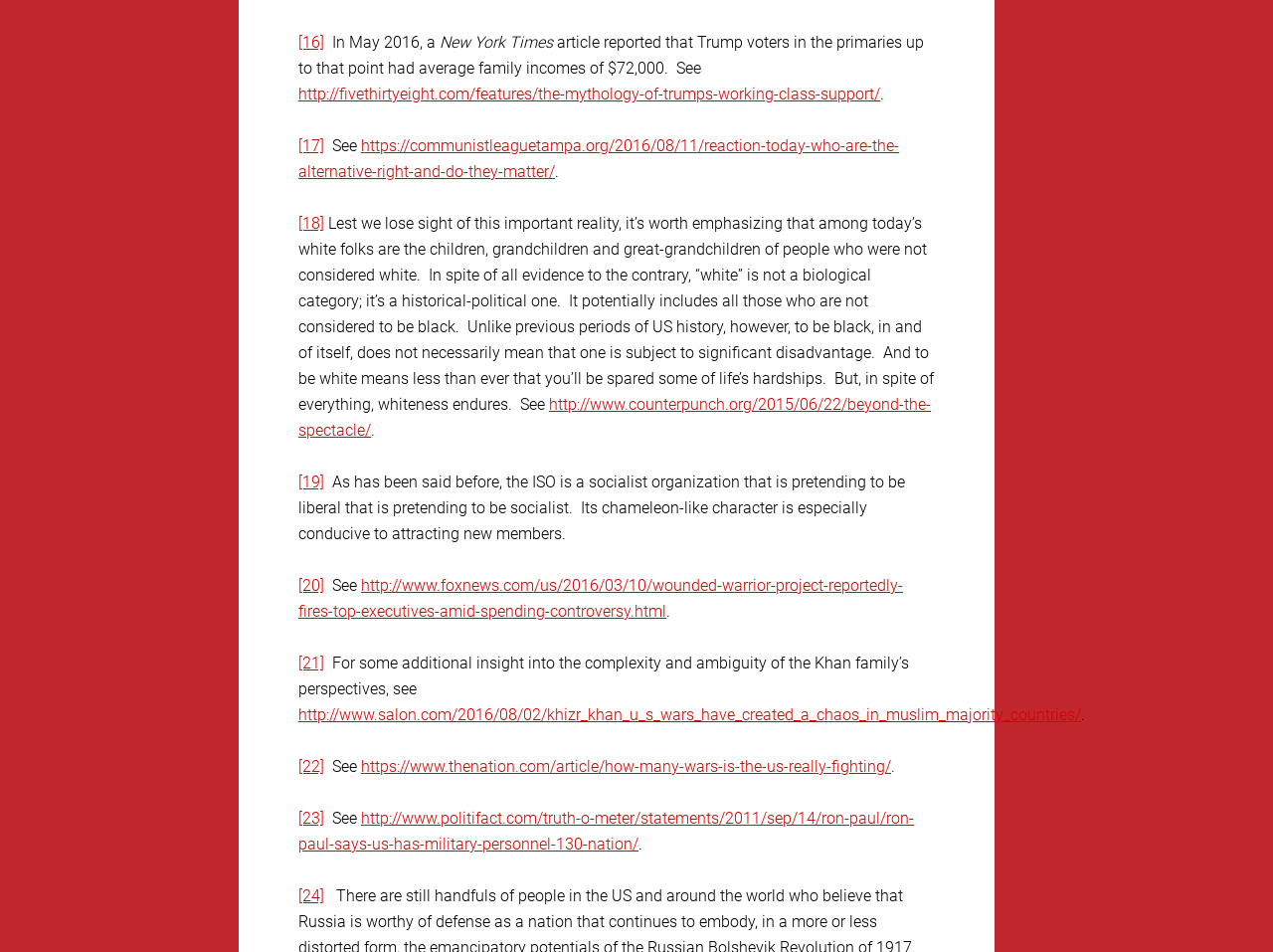Answer this question using a single word or a brief phrase:
What is the ISO pretending to be?

Liberal and socialist